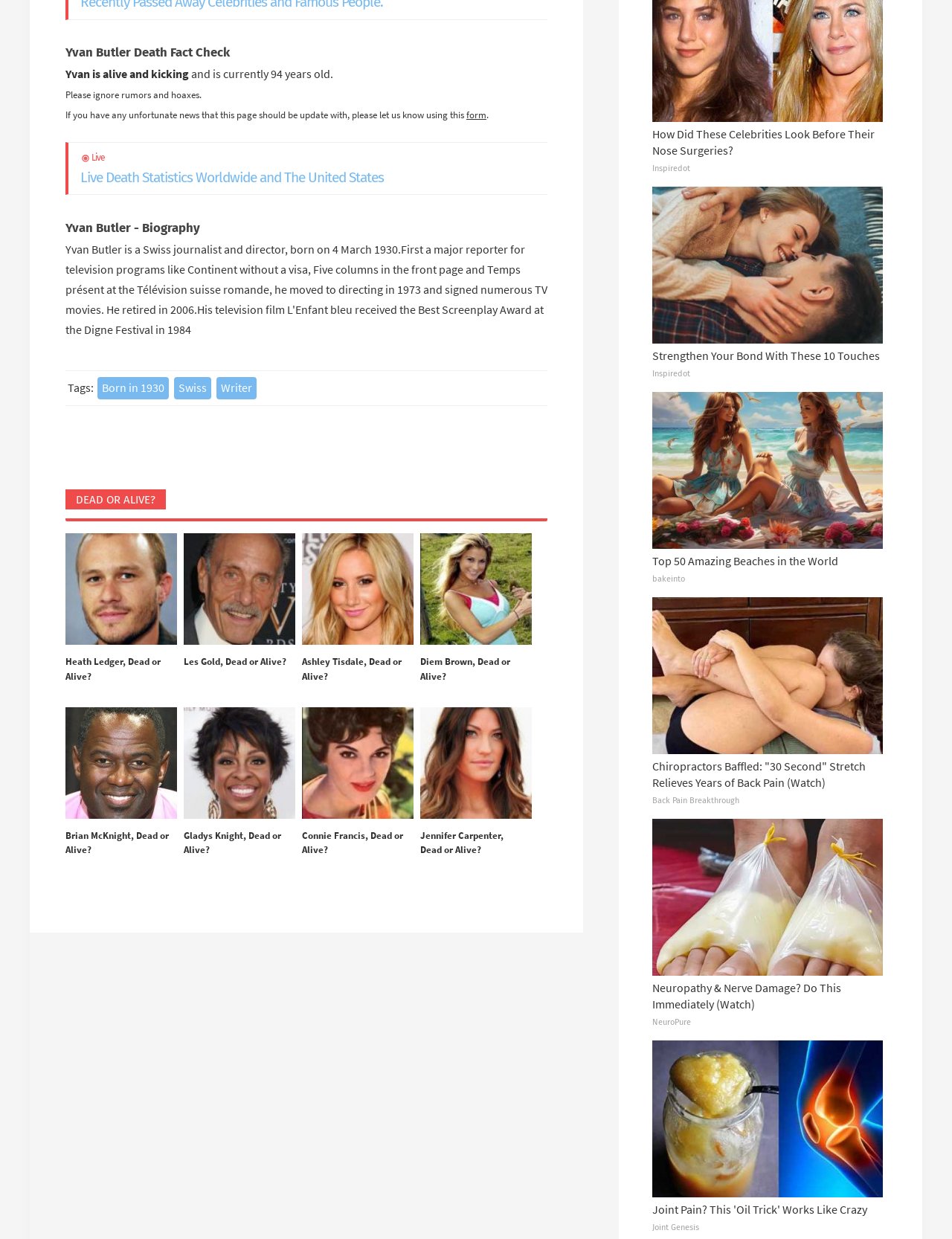What is Yvan Butler's current age?
Offer a detailed and exhaustive answer to the question.

According to the webpage, Yvan Butler is alive and kicking, and the webpage states that he is currently 94 years old.